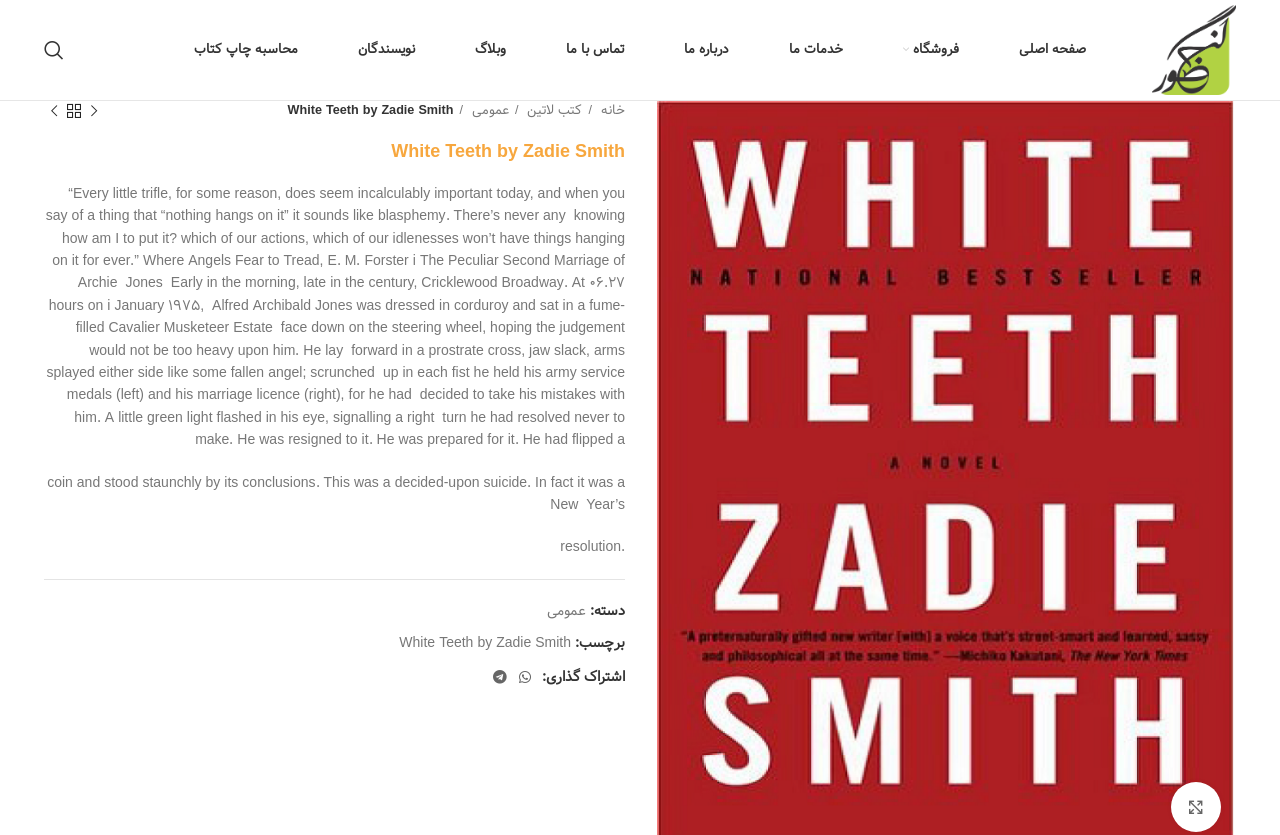Who is the author of the book?
Analyze the screenshot and provide a detailed answer to the question.

The author of the book can be found in the heading element with the text 'White Teeth by Zadie Smith', which indicates that the book is written by Zadie Smith.